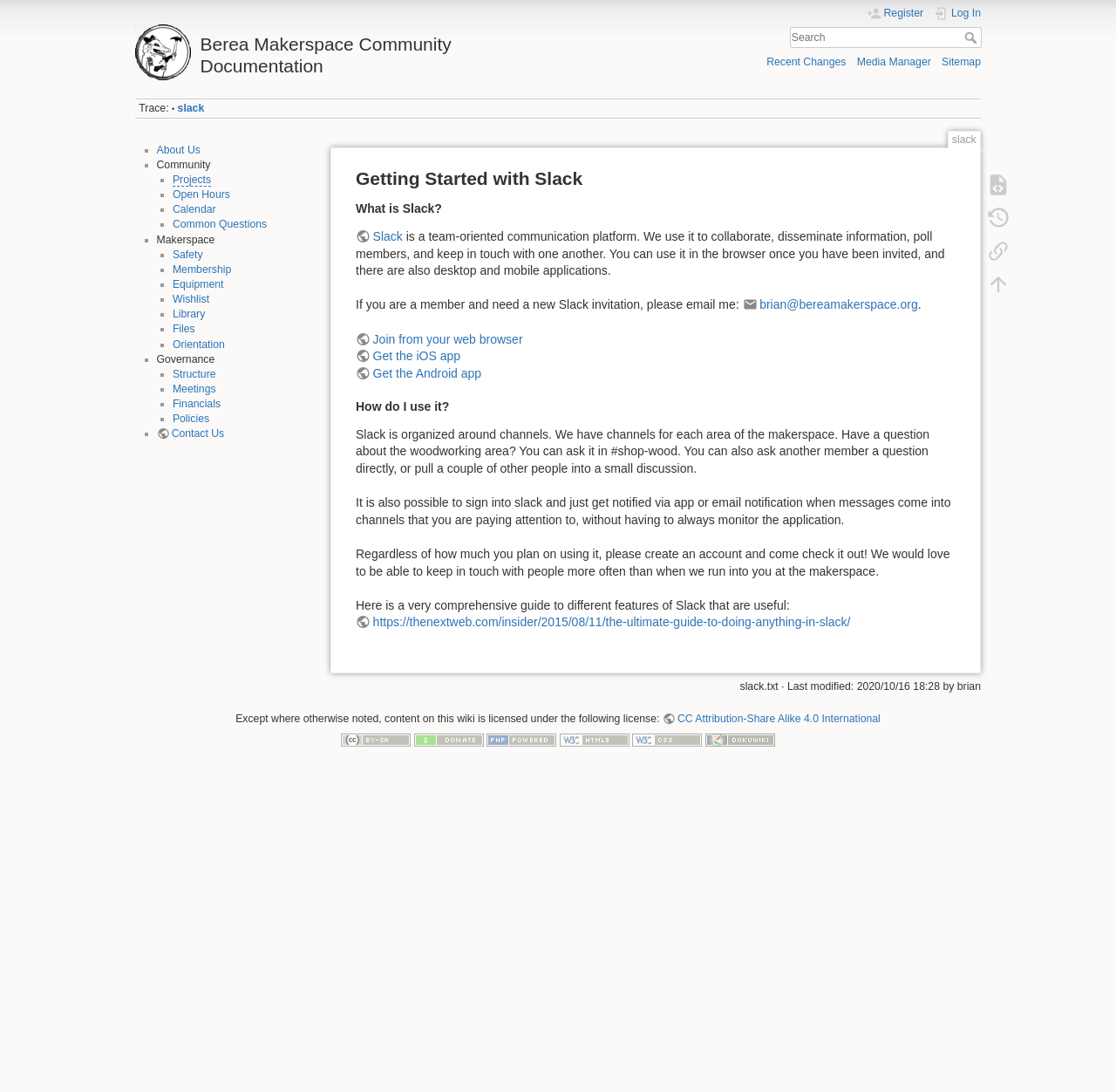Please identify the bounding box coordinates of the element's region that needs to be clicked to fulfill the following instruction: "Log In". The bounding box coordinates should consist of four float numbers between 0 and 1, i.e., [left, top, right, bottom].

[0.837, 0.006, 0.879, 0.019]